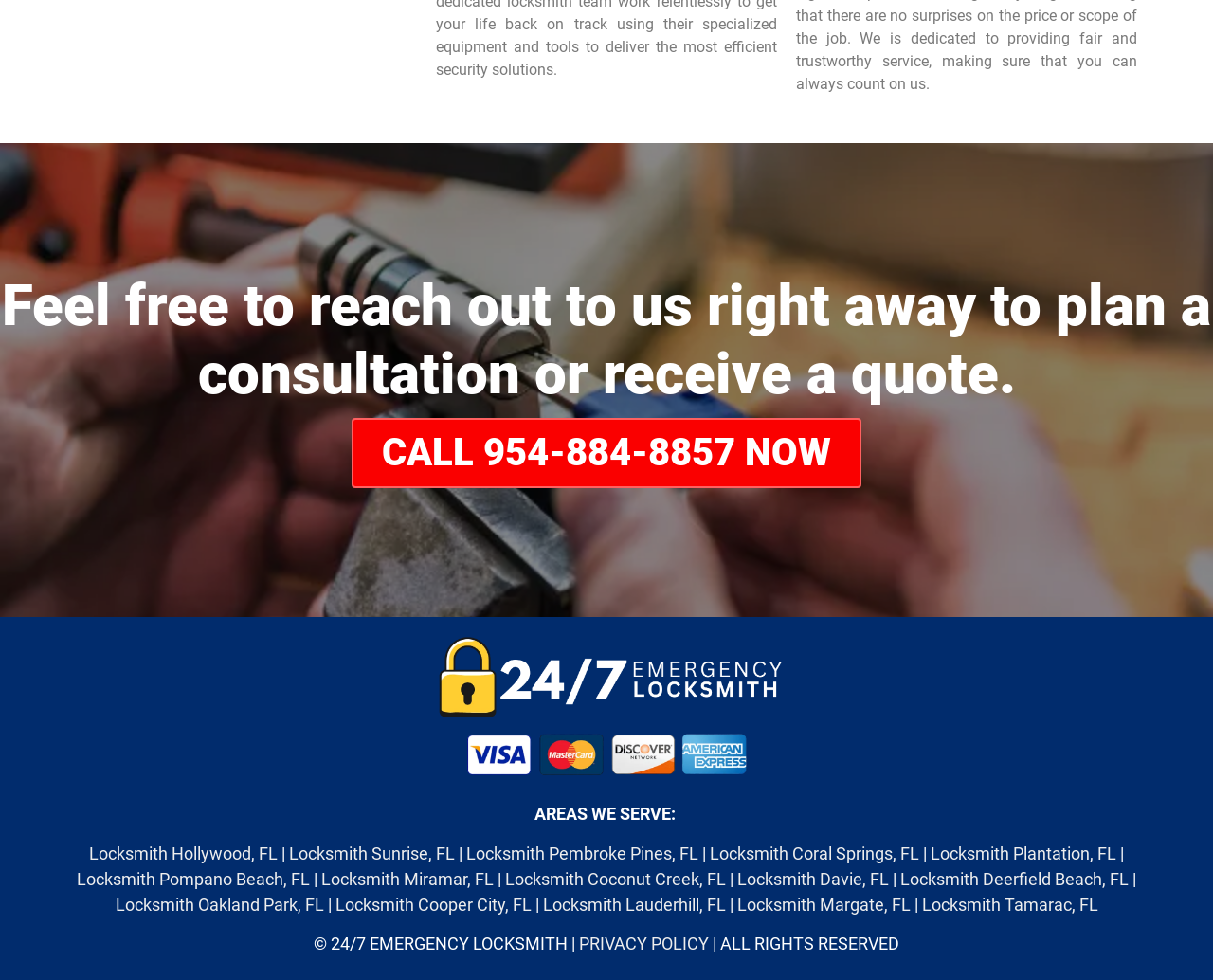What is the link to the privacy policy?
Based on the screenshot, give a detailed explanation to answer the question.

The link to the privacy policy can be found at the bottom of the webpage, next to the copyright information, indicating that it is a separate webpage that outlines the privacy policy of the locksmith service.